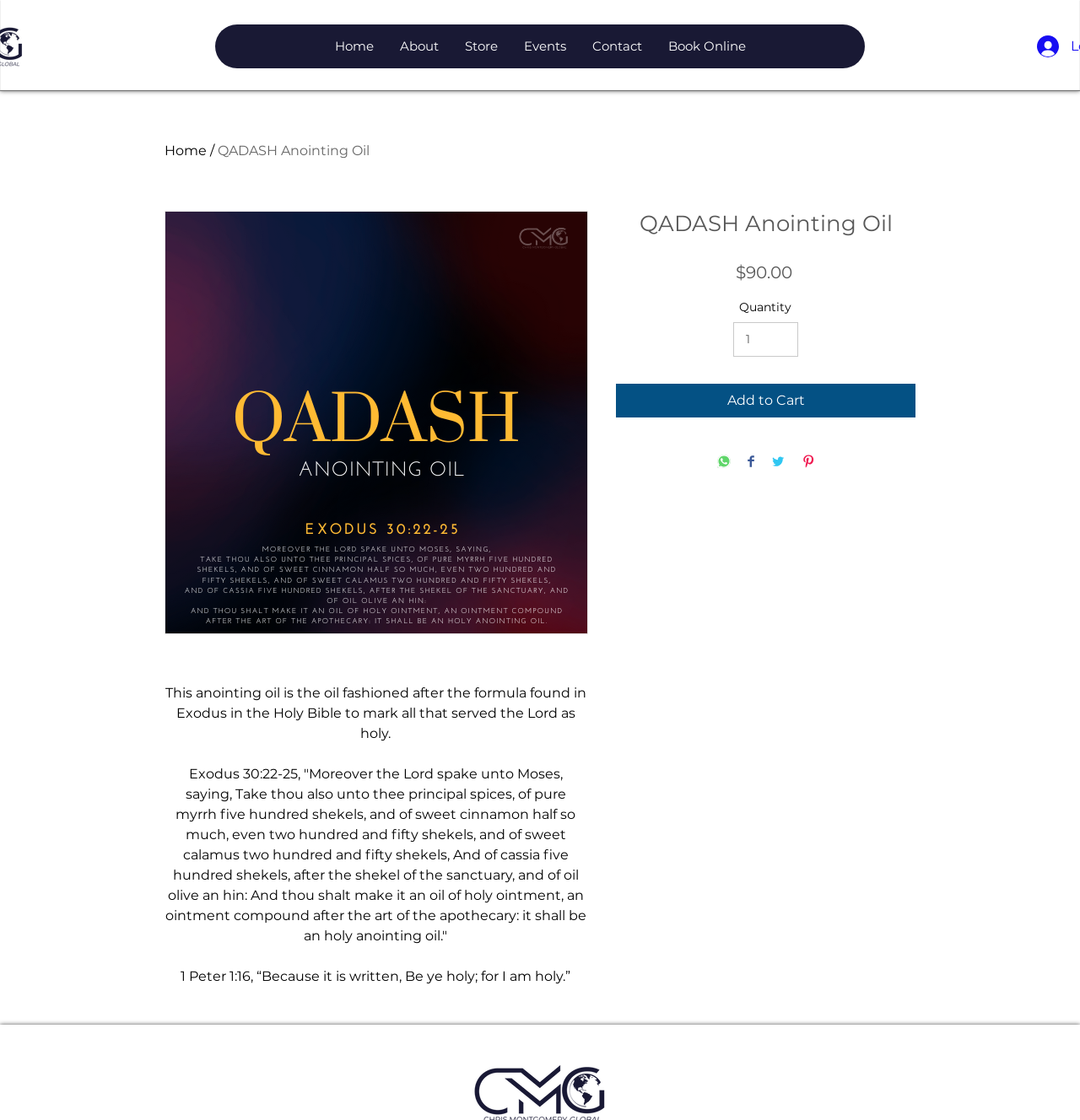Offer a thorough description of the webpage.

This webpage is about QADASH Anointing Oil, a product inspired by the formula found in Exodus in the Holy Bible. At the top, there is a navigation menu with links to "Home", "About", "Store", "Events", "Contact", and "Book Online". 

Below the navigation menu, there is a main section that takes up most of the page. Within this section, there is an article that contains the product information. At the top of the article, there is a link to "Home" and a separator line. 

Below the separator line, there is a disabled element with the text "QADASH Anointing Oil". Next to it, there is a large image of the anointing oil. 

Below the image, there is a paragraph of text that describes the anointing oil, stating that it is fashioned after the formula found in Exodus in the Holy Bible to mark all that served the Lord as holy. 

Following the paragraph, there are two Bible verses: Exodus 30:22-25 and 1 Peter 1:16. 

To the right of the Bible verses, there is a section with the product title "QADASH Anointing Oil" and the price "$90.00". Below the price, there are fields to select the quantity and an "Add to Cart" button. 

Below the "Add to Cart" button, there are four social media sharing buttons: "Share on WhatsApp", "Share on Facebook", "Share on Twitter", and "Pin on Pinterest". Each button has a corresponding icon.